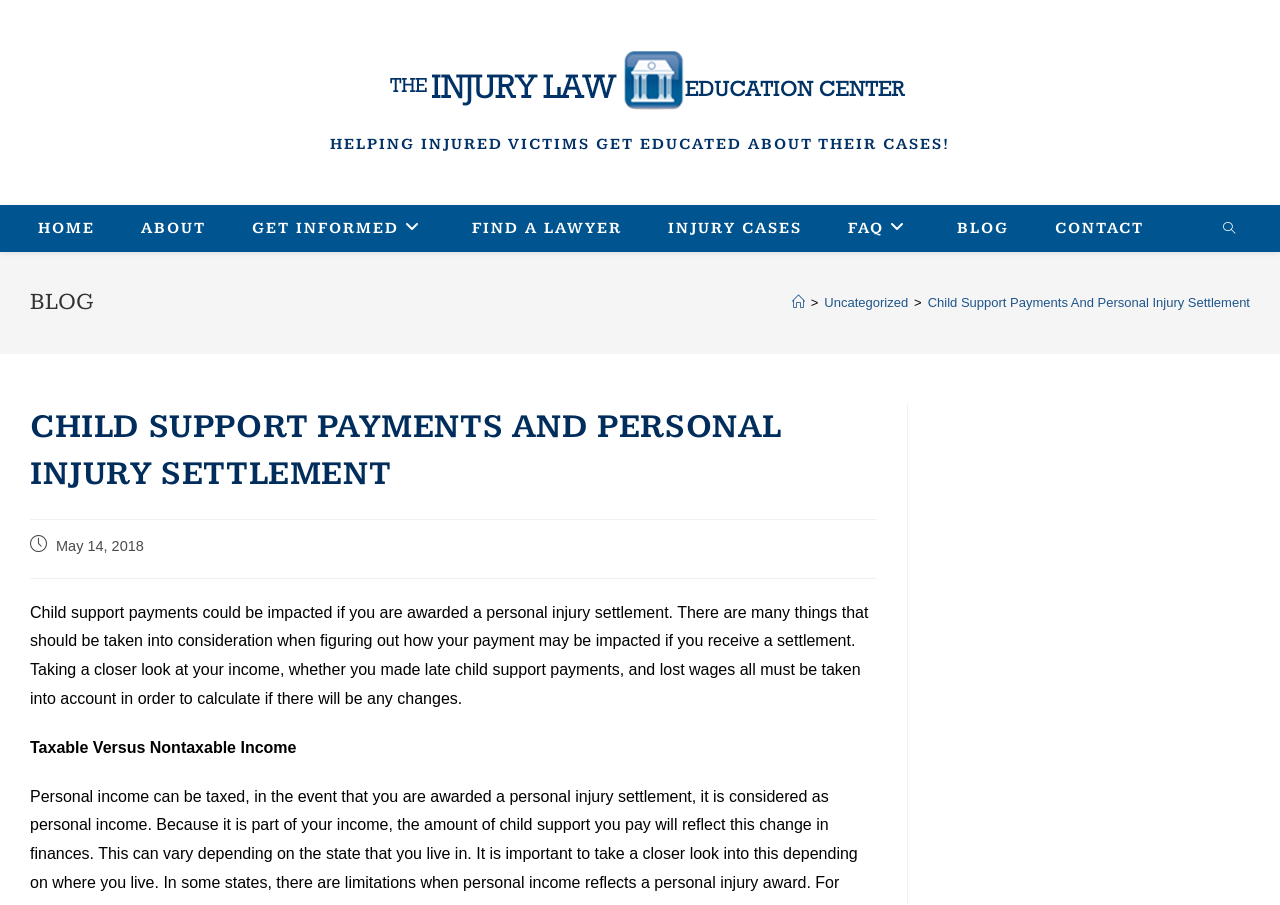Locate the bounding box of the user interface element based on this description: "Custom Application Development".

None